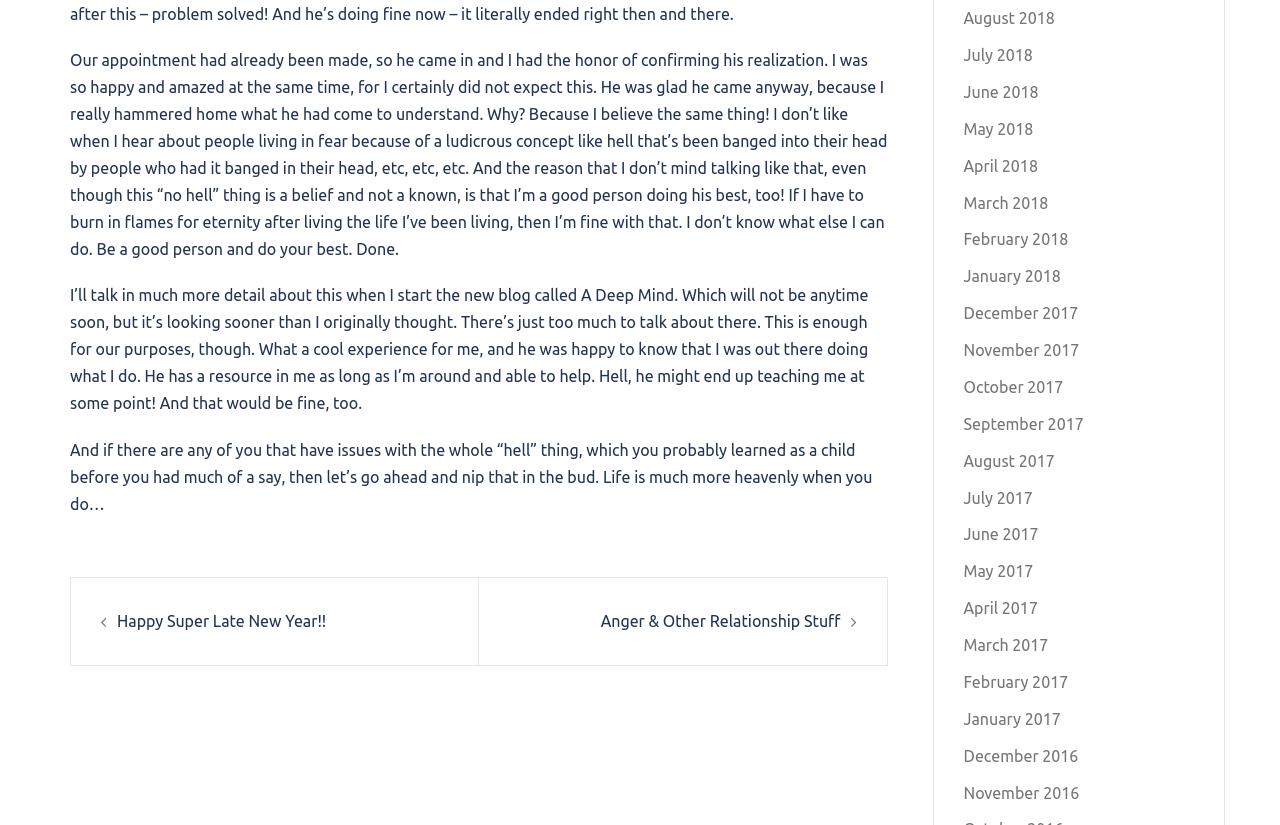What is the purpose of the new blog mentioned in the text?
Based on the screenshot, give a detailed explanation to answer the question.

The author mentions that they will talk in more detail about the concept of hell in their new blog called A Deep Mind, implying that the purpose of the blog is to discuss and explore this concept further.